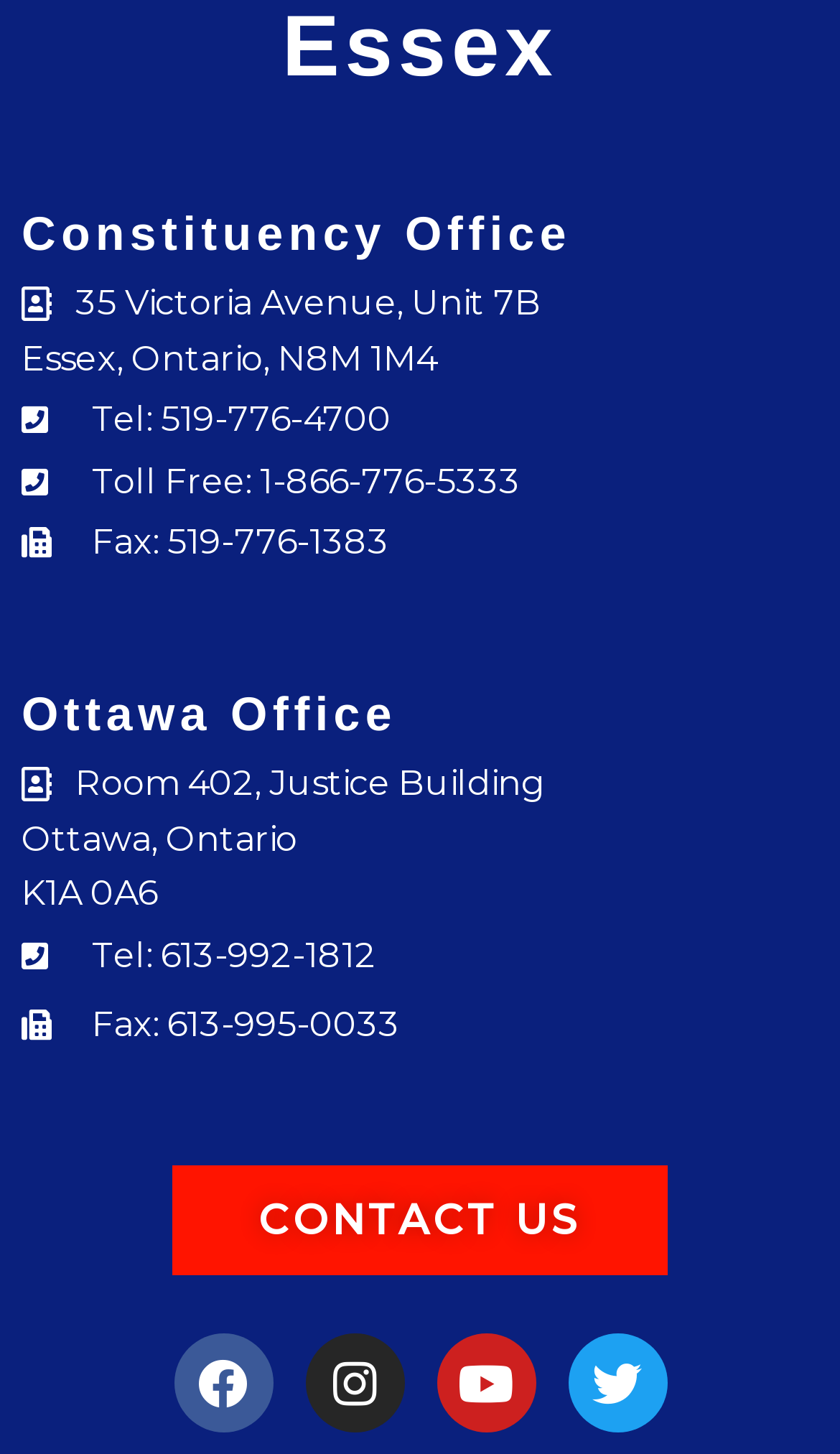Predict the bounding box for the UI component with the following description: "Life".

None